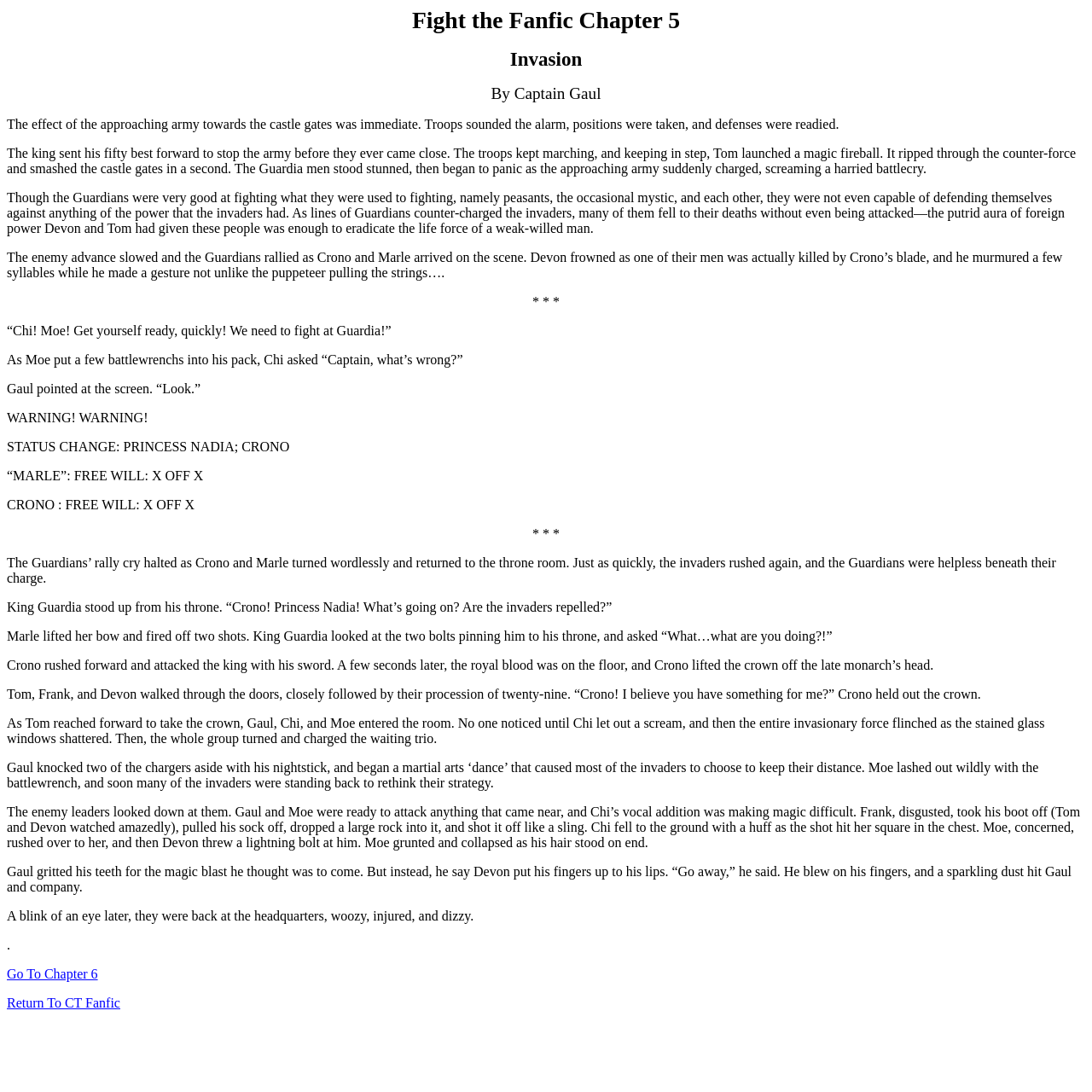Look at the image and give a detailed response to the following question: Who is the author of the story?

The author of the story can be determined by looking at the text 'By Captain Gaul' which is located near the top of the webpage. This text is likely to be indicating the author of the story.